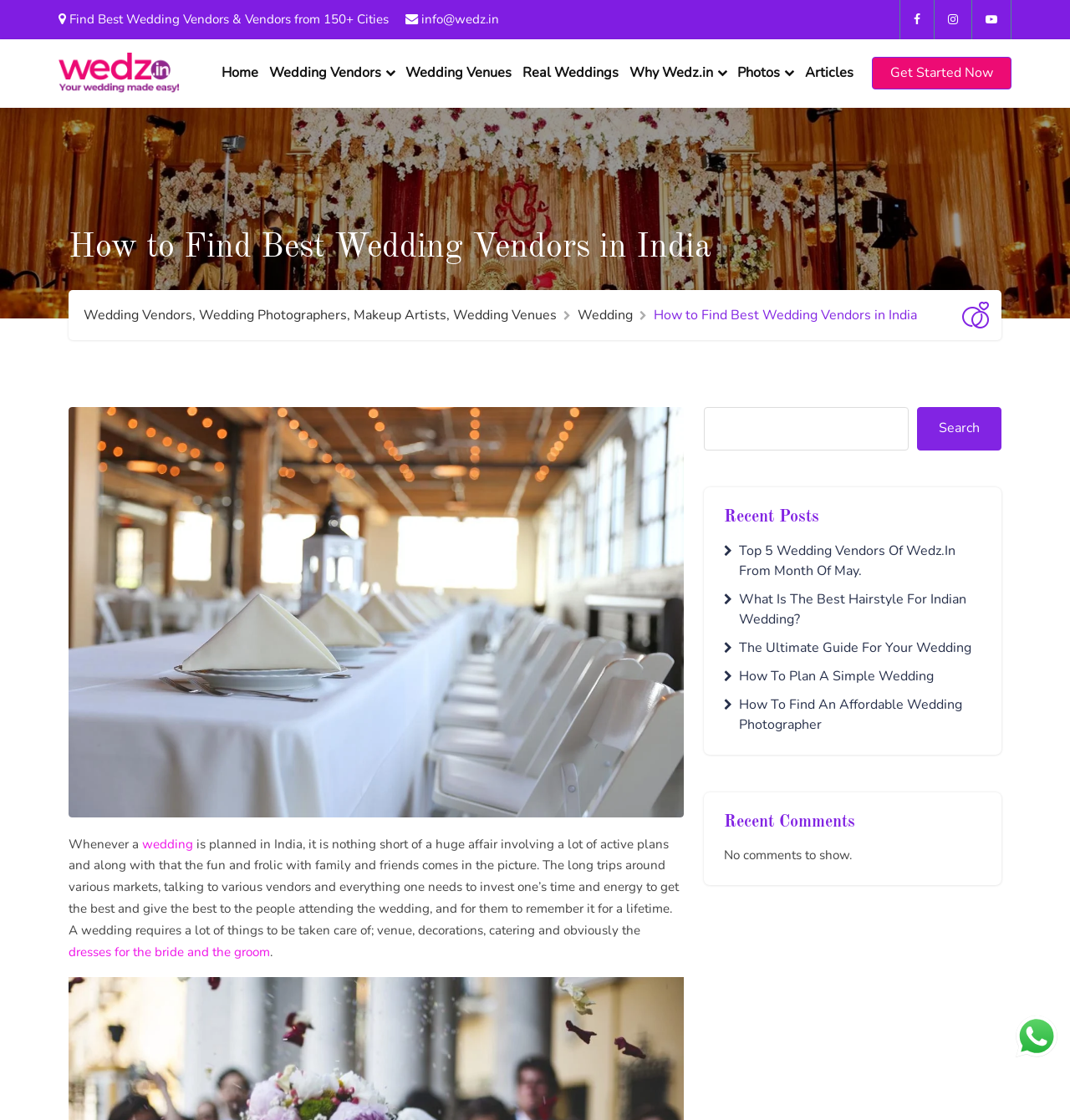Using the provided description: "Find a Church", find the bounding box coordinates of the corresponding UI element. The output should be four float numbers between 0 and 1, in the format [left, top, right, bottom].

None